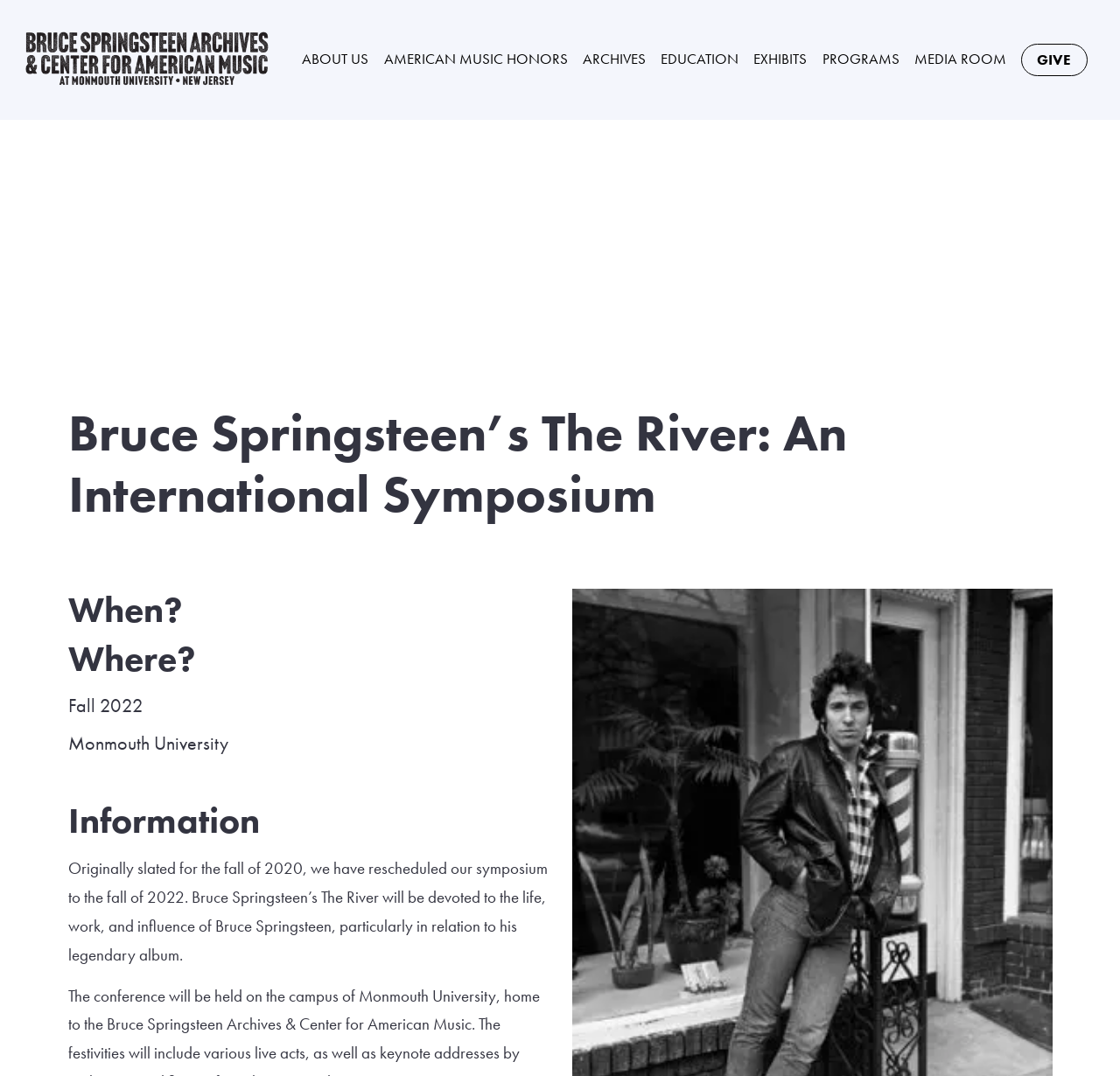Could you please study the image and provide a detailed answer to the question:
When is the symposium rescheduled to?

I found the answer by looking at the 'When?' section, which mentions 'Fall 2022' as the rescheduled date of the symposium.